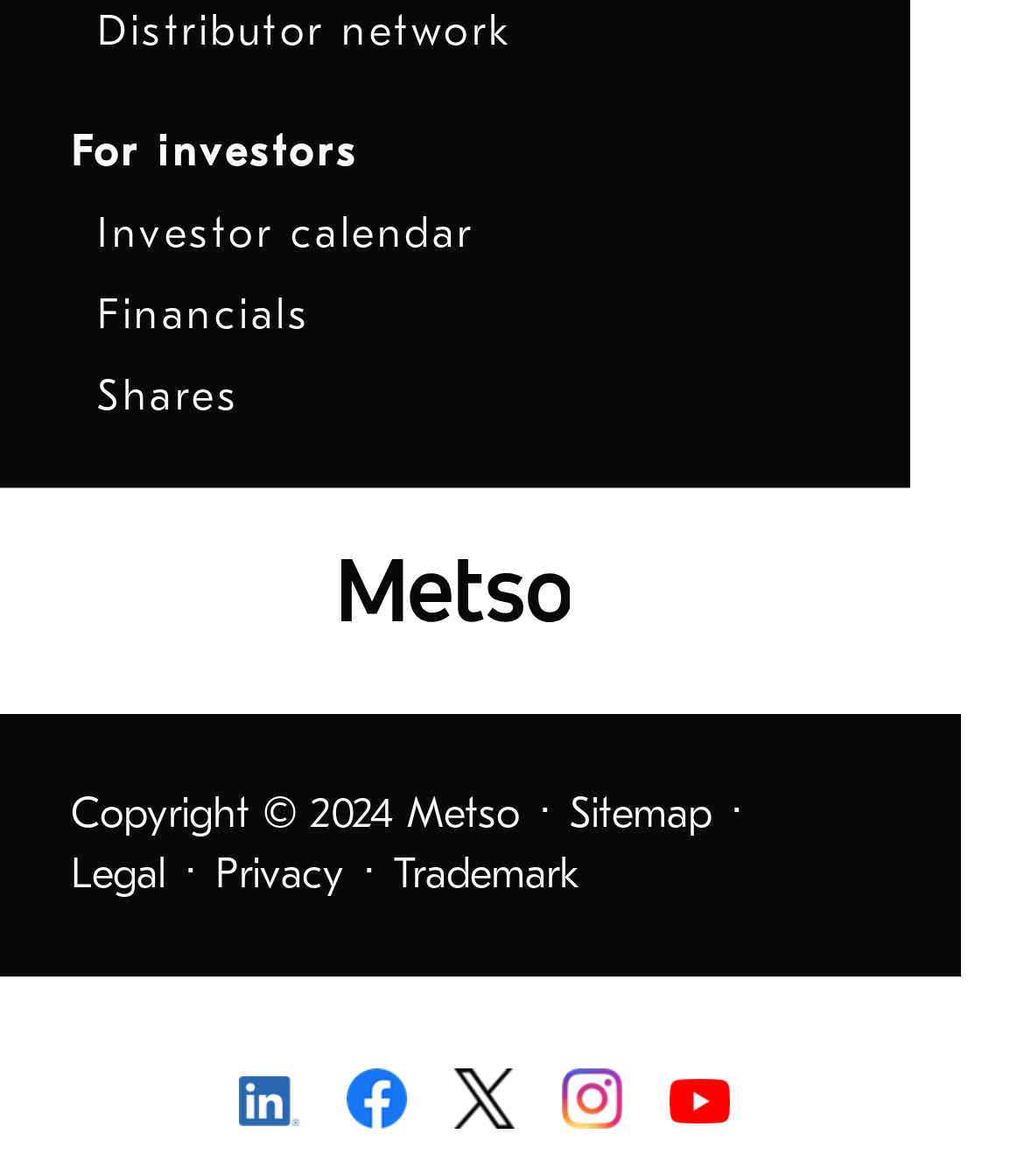Can you identify the bounding box coordinates of the clickable region needed to carry out this instruction: 'View shares'? The coordinates should be four float numbers within the range of 0 to 1, stated as [left, top, right, bottom].

[0.095, 0.317, 0.233, 0.357]